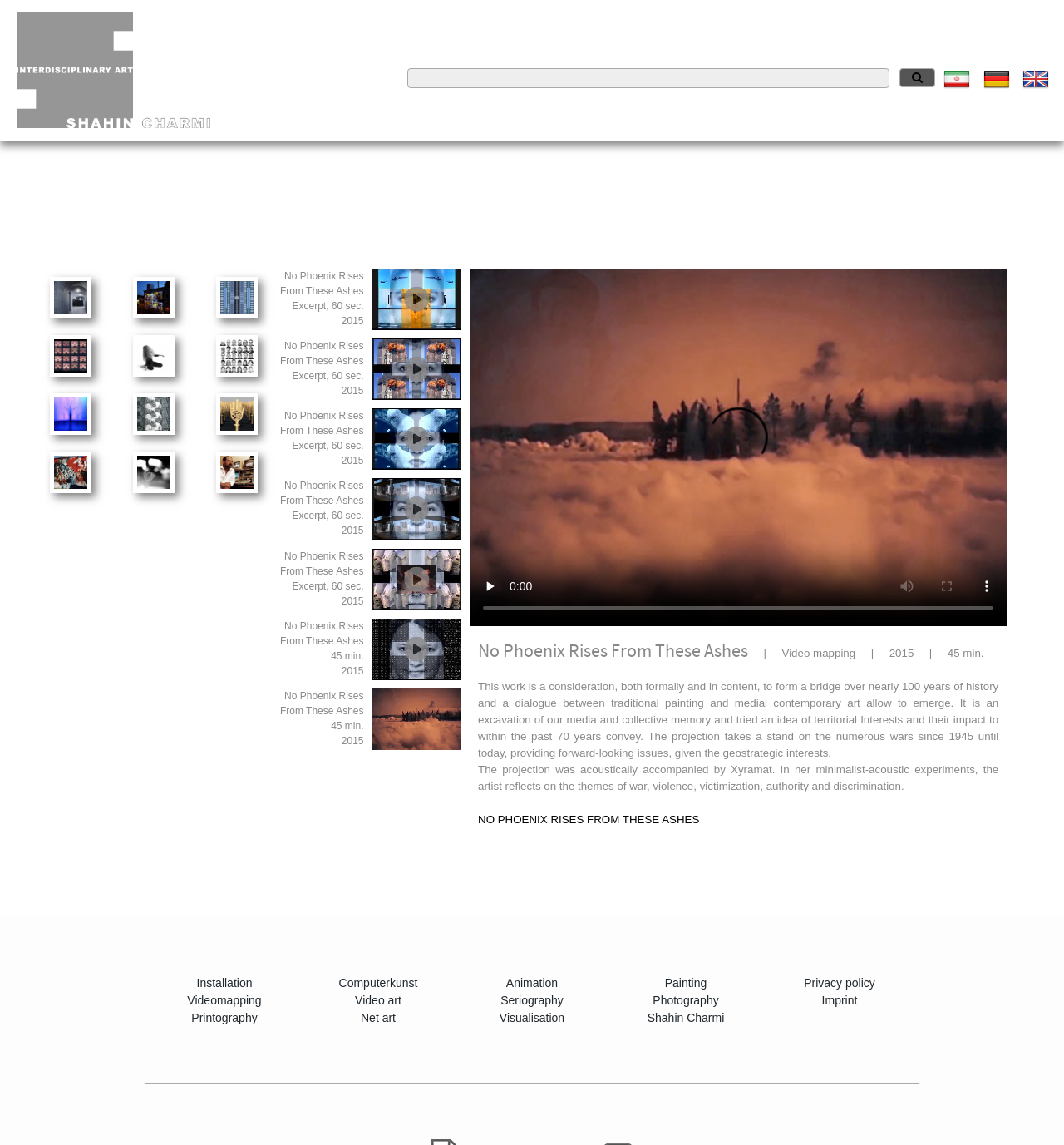Describe all visible elements and their arrangement on the webpage.

This webpage is about Shahin Charmi, an interdisciplinary artist. At the top left, there is a link to Shahin Charmi's name, accompanied by a small image. To the right of this, there is a textbox and a button with a search icon. 

Below this, there are three links with images, labeled "B A C K", "S T I L L S", and "Videomapping". The "Videomapping" link is a heading, and below it, there is a horizontal separator line. 

Underneath the separator line, there are several links with images, categorized into different art forms such as Installation, Videomapping, Printography, Computer art, Videok art, Internet art, Animation, Seriografie, Visualisation, Painting, and Photography. Each link has a corresponding image.

To the right of these links, there is a video player with a buffering indicator and play and mute buttons. The video player takes up most of the right side of the page.

Scattered throughout the page, there are several static text elements with the title "No Phoenix Rises From These Ashes", along with excerpts and dates. These text elements are arranged in a grid-like pattern, with each element positioned below the previous one.